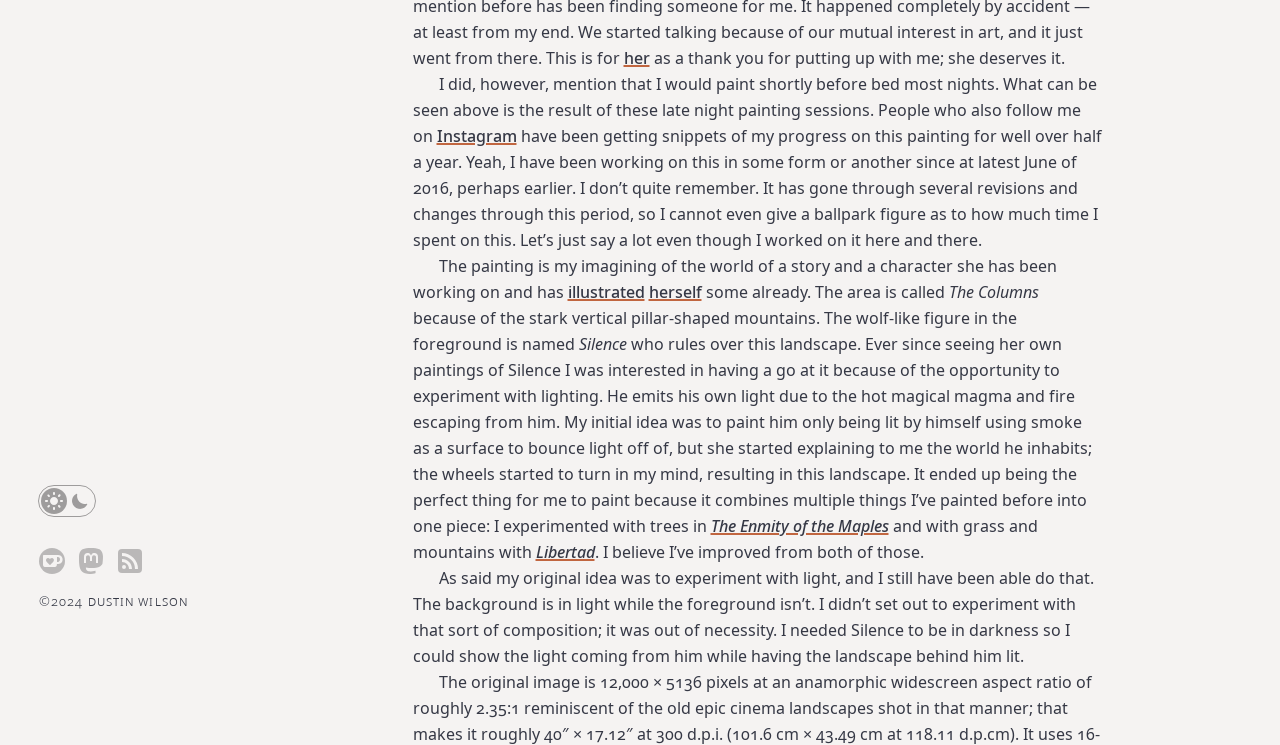Using the given description, provide the bounding box coordinates formatted as (top-left x, top-left y, bottom-right x, bottom-right y), with all values being floating point numbers between 0 and 1. Description: illustrated

[0.443, 0.377, 0.504, 0.406]